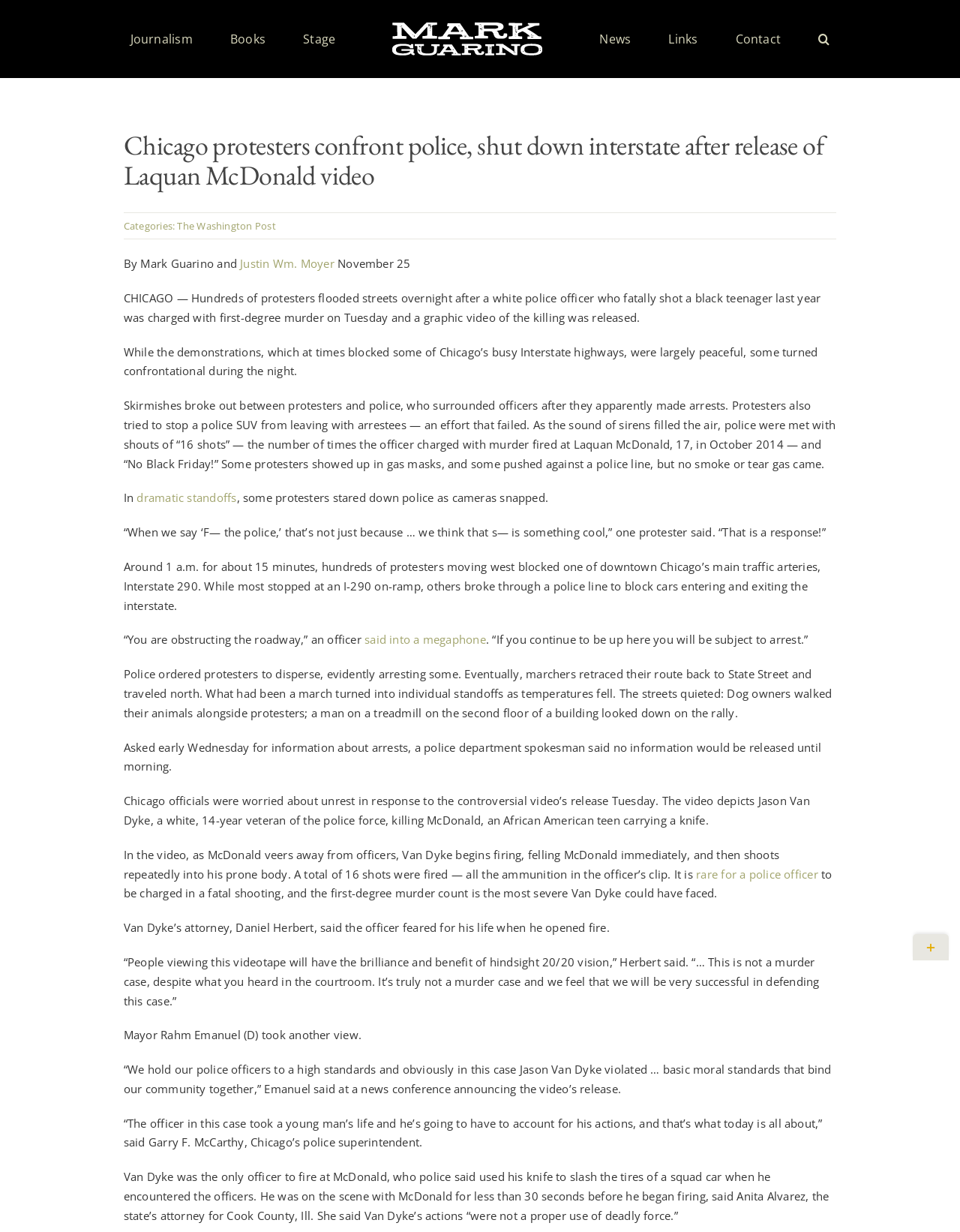How many shots did the police officer fire?
Answer the question with a single word or phrase, referring to the image.

16 shots